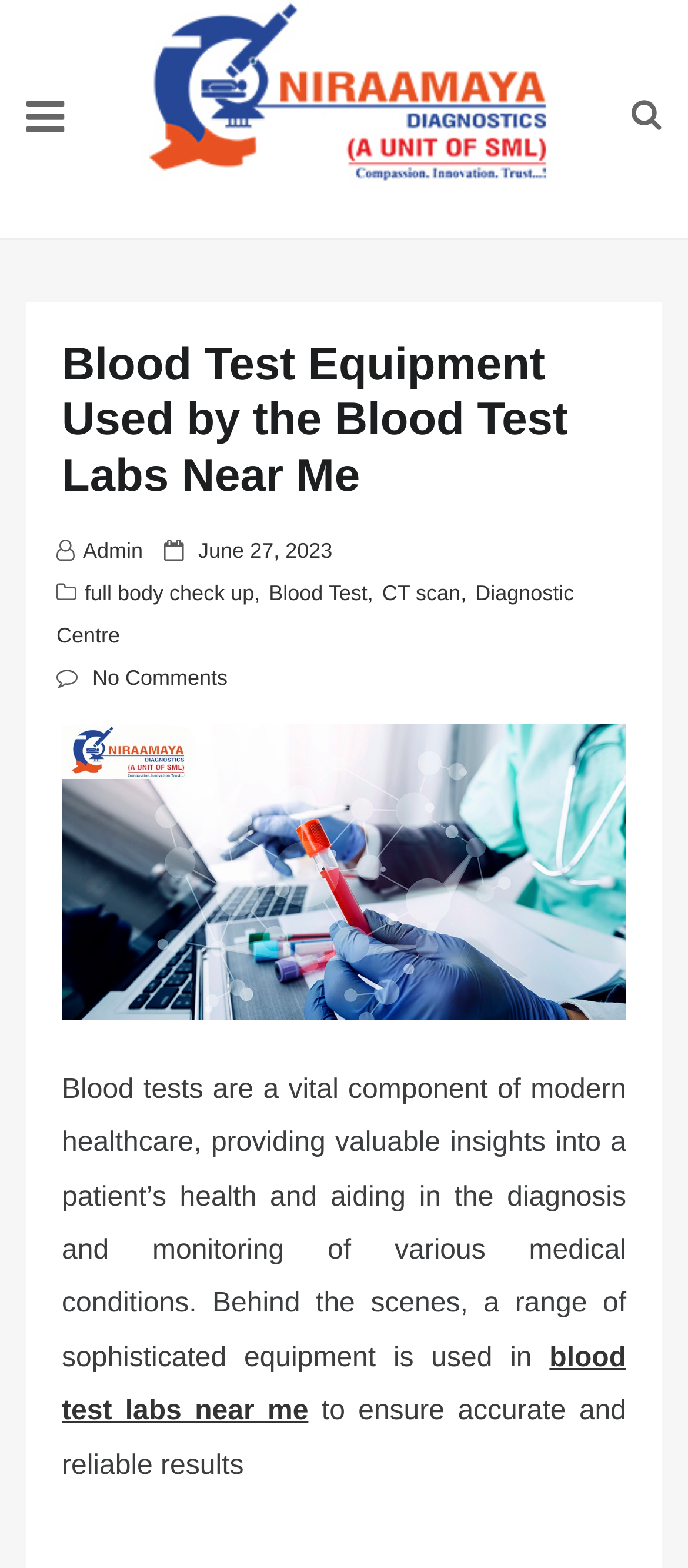Provide the bounding box coordinates for the specified HTML element described in this description: "alt="About Magazines Conyers"". The coordinates should be four float numbers ranging from 0 to 1, in the format [left, top, right, bottom].

None